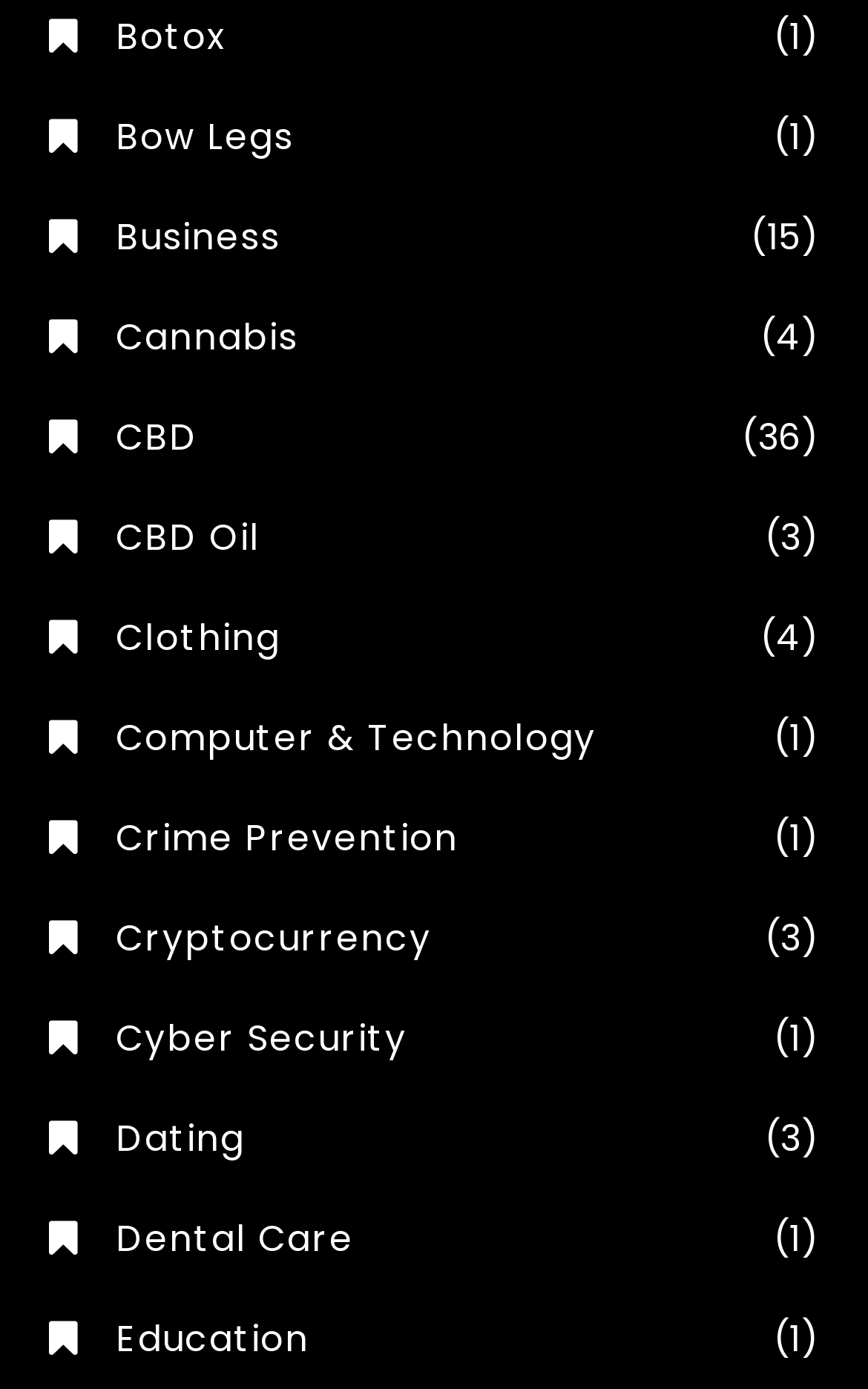Select the bounding box coordinates of the element I need to click to carry out the following instruction: "Click on Botox".

[0.056, 0.008, 0.261, 0.046]